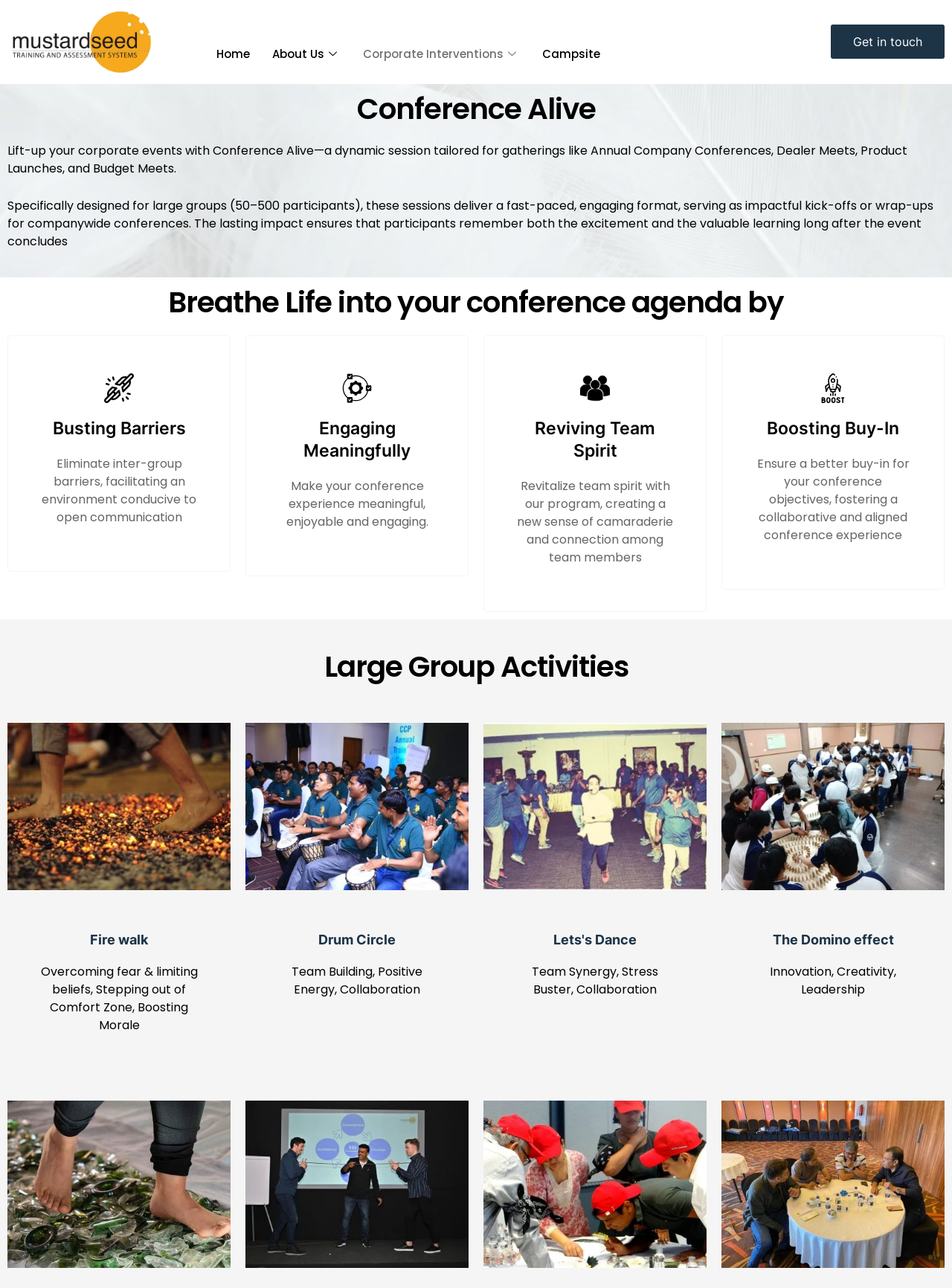Provide a brief response in the form of a single word or phrase:
What are the four options for Breathe Life into your conference agenda?

Busting Barriers, Engaging Meaningfully, Reviving Team Spirit, Boosting Buy-In